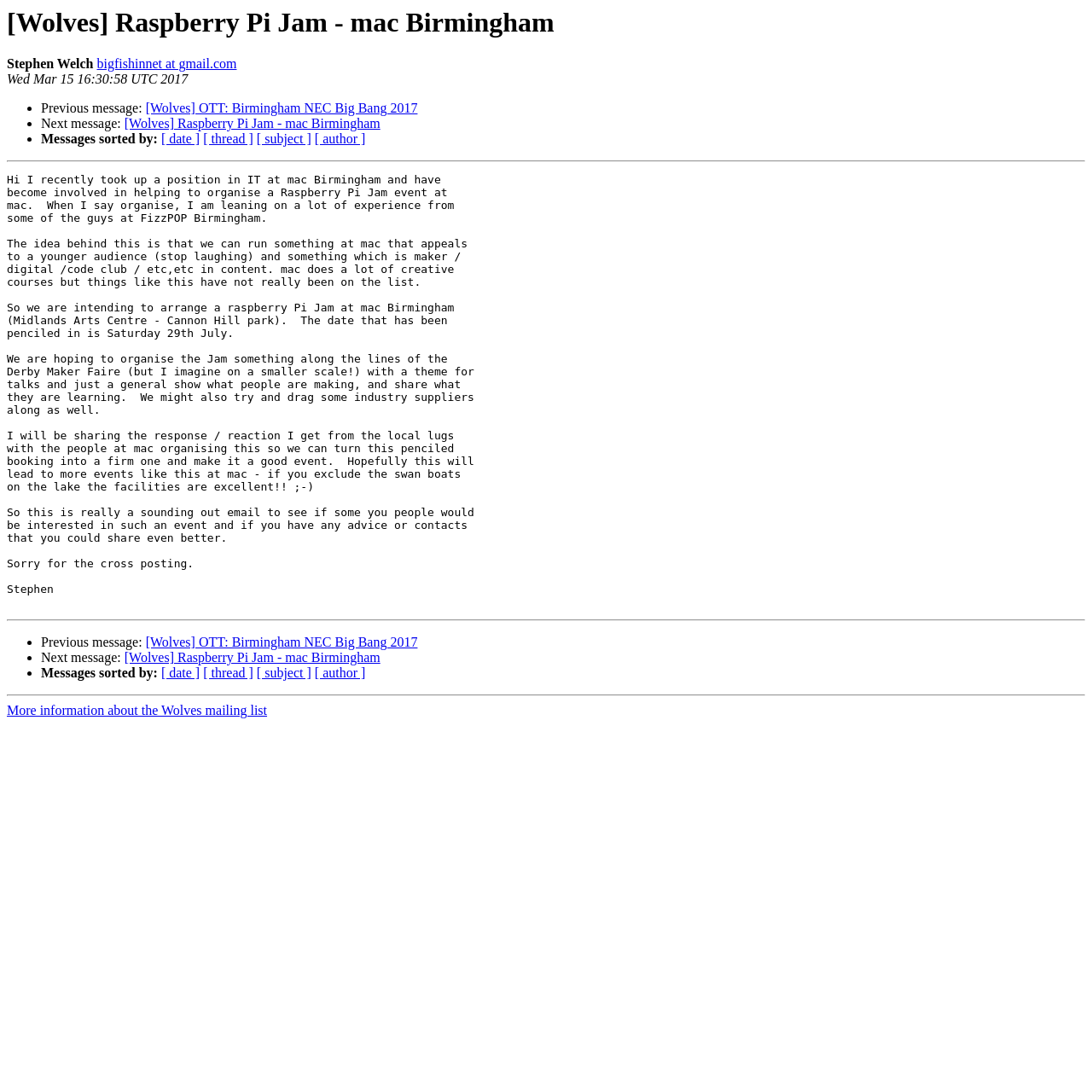Could you locate the bounding box coordinates for the section that should be clicked to accomplish this task: "Click the link to send an email to bigfishinnet at gmail.com".

[0.089, 0.052, 0.217, 0.065]